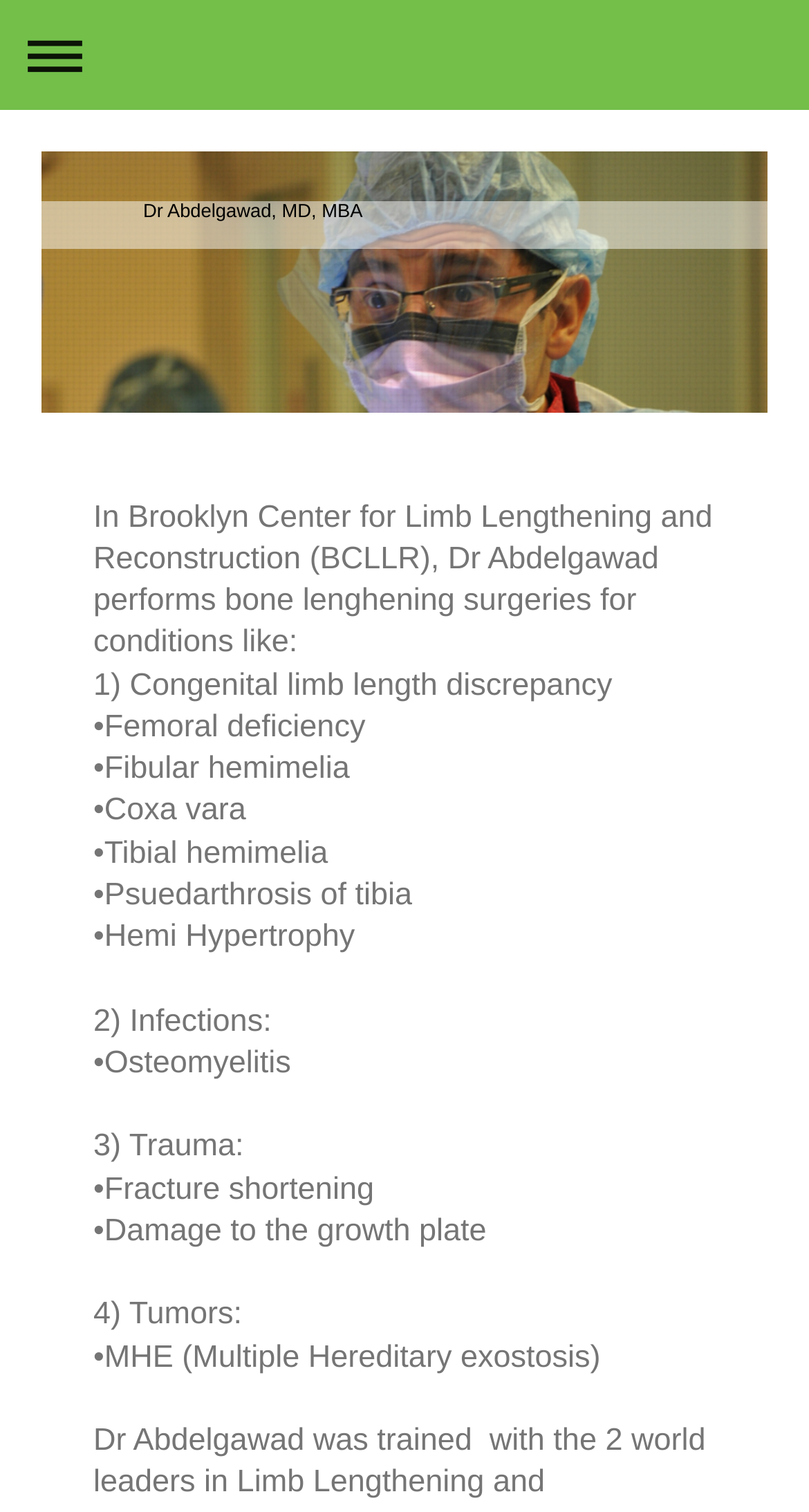What is Dr. Abdelgawad's specialty? Based on the screenshot, please respond with a single word or phrase.

Pediatric orthopedic